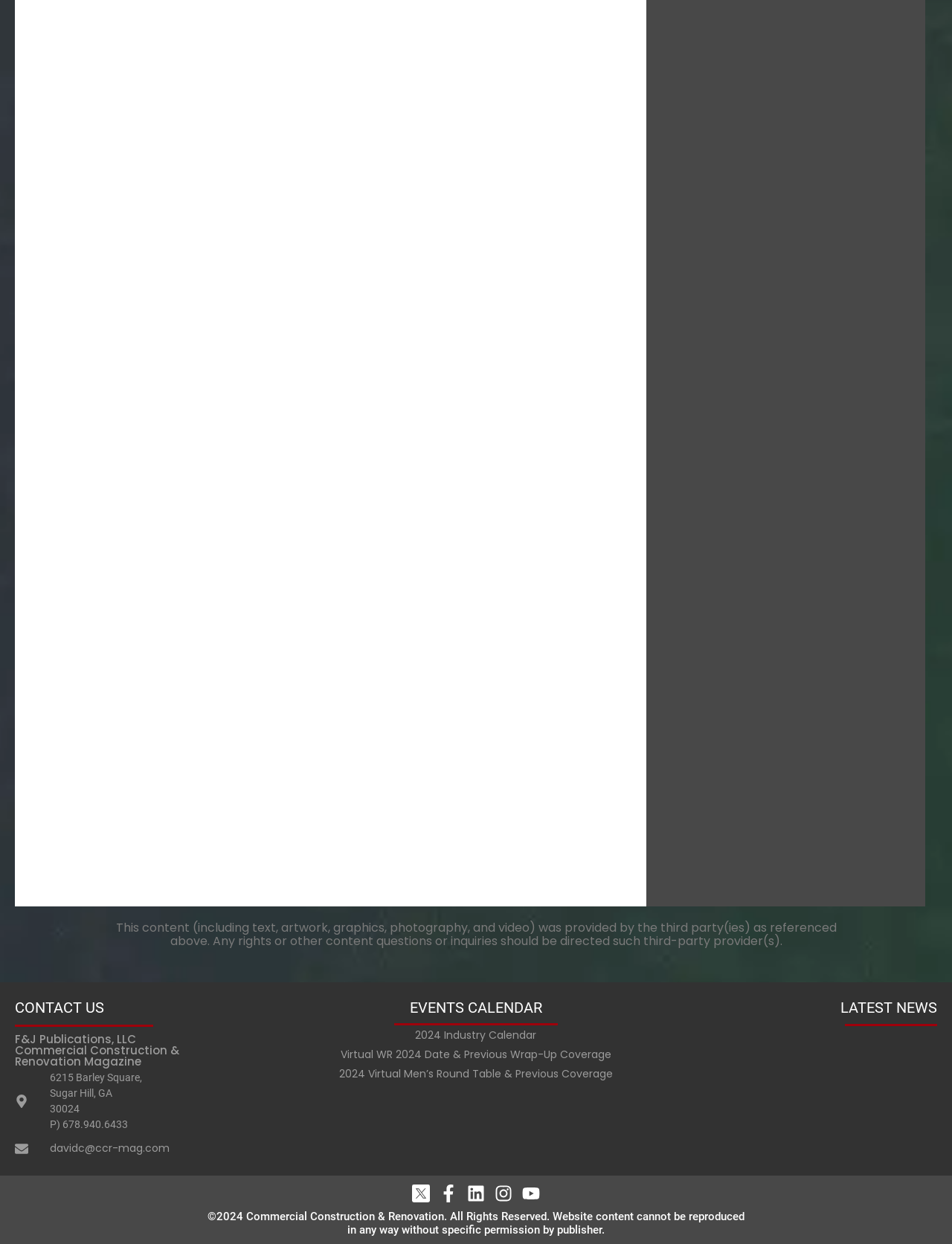What is the contact phone number?
Using the visual information, respond with a single word or phrase.

678.940.6433